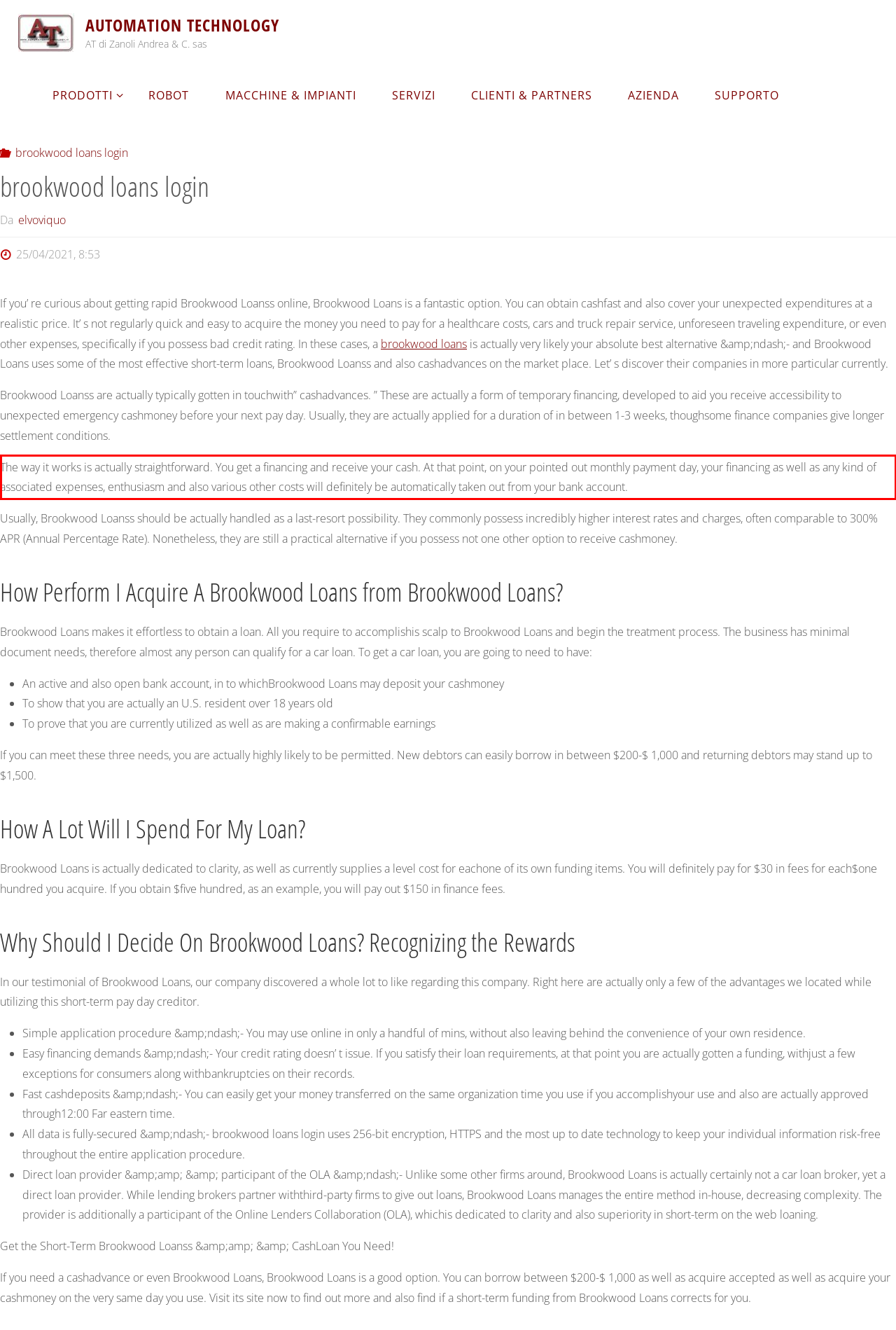You have a webpage screenshot with a red rectangle surrounding a UI element. Extract the text content from within this red bounding box.

The way it works is actually straightforward. You get a financing and receive your cash. At that point, on your pointed out monthly payment day, your financing as well as any kind of associated expenses, enthusiasm and also various other costs will definitely be automatically taken out from your bank account.